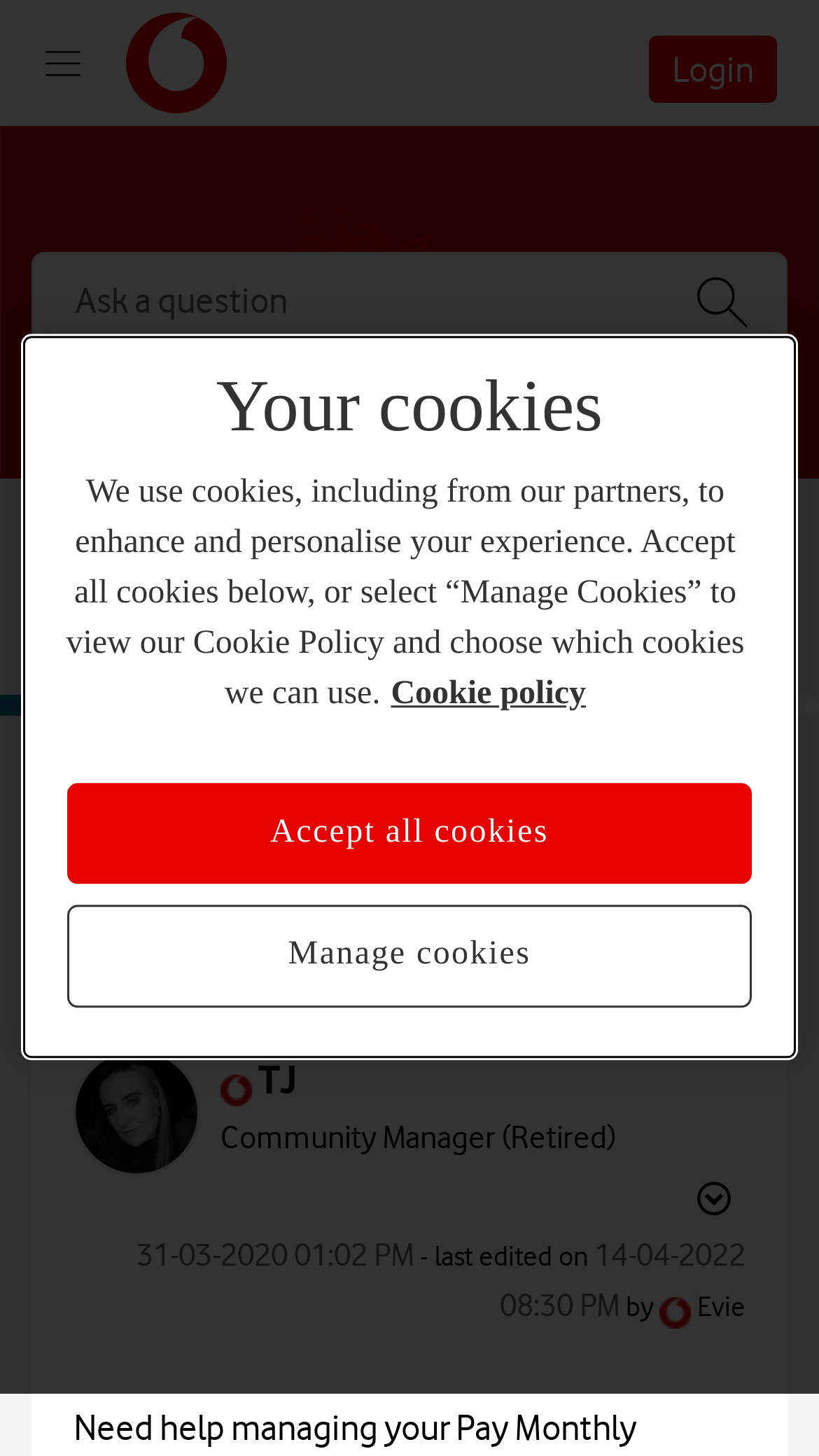Identify the bounding box for the UI element specified in this description: "Login". The coordinates must be four float numbers between 0 and 1, formatted as [left, top, right, bottom].

[0.792, 0.025, 0.949, 0.071]